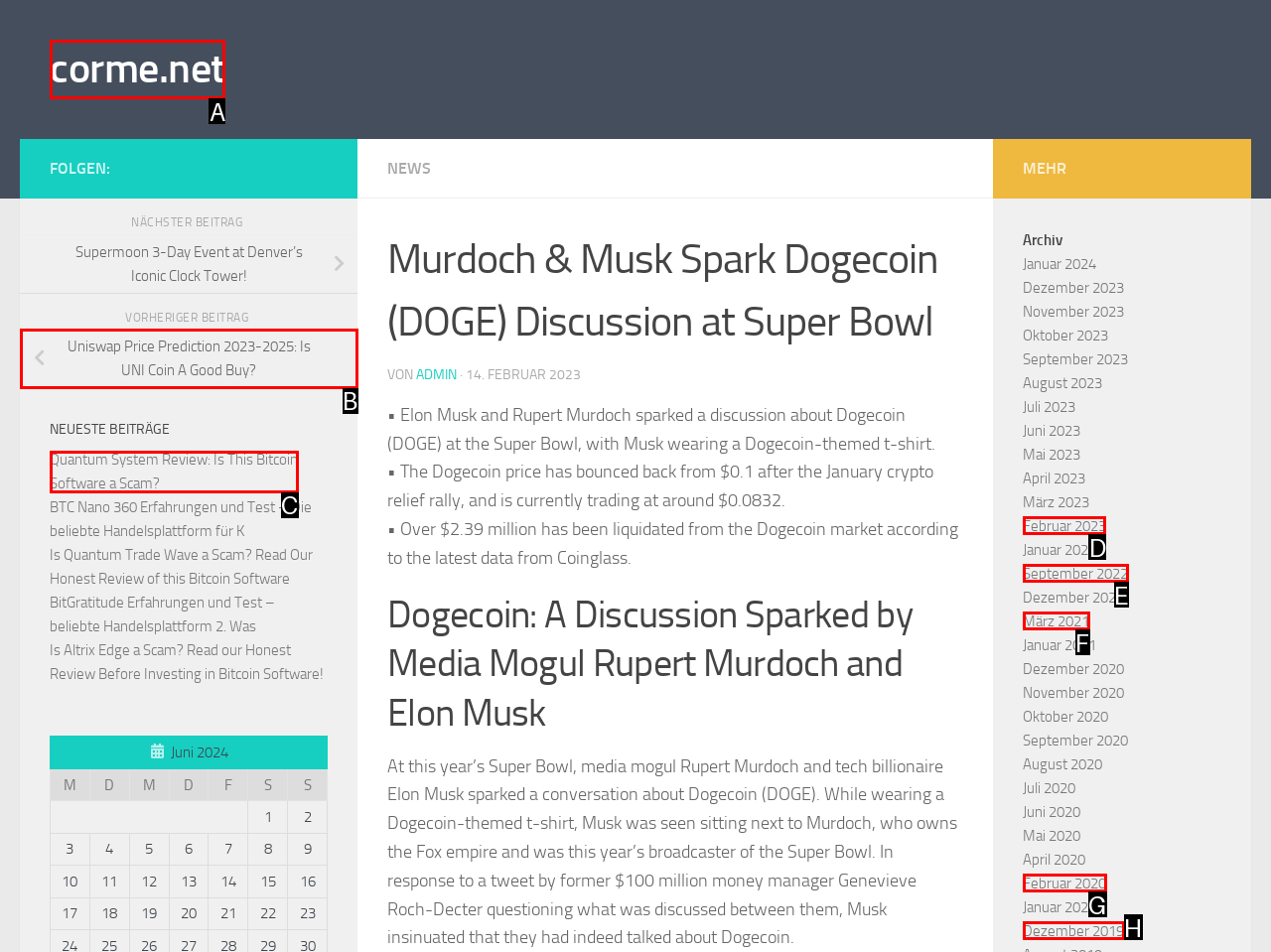Decide which letter you need to select to fulfill the task: View the archive for February 2023
Answer with the letter that matches the correct option directly.

D